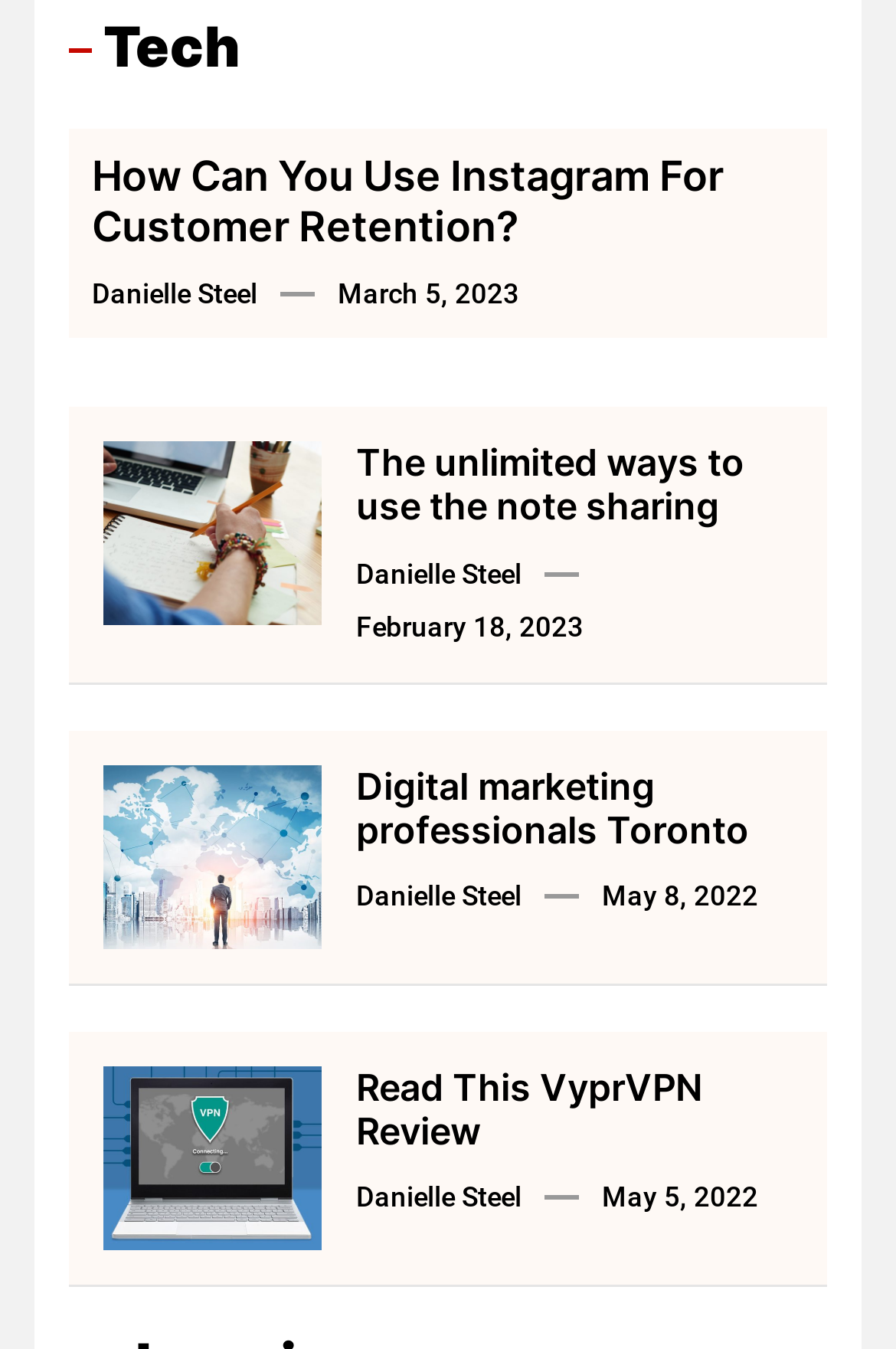Specify the bounding box coordinates of the element's region that should be clicked to achieve the following instruction: "Explore digital marketing professionals in Toronto". The bounding box coordinates consist of four float numbers between 0 and 1, in the format [left, top, right, bottom].

[0.397, 0.565, 0.836, 0.632]